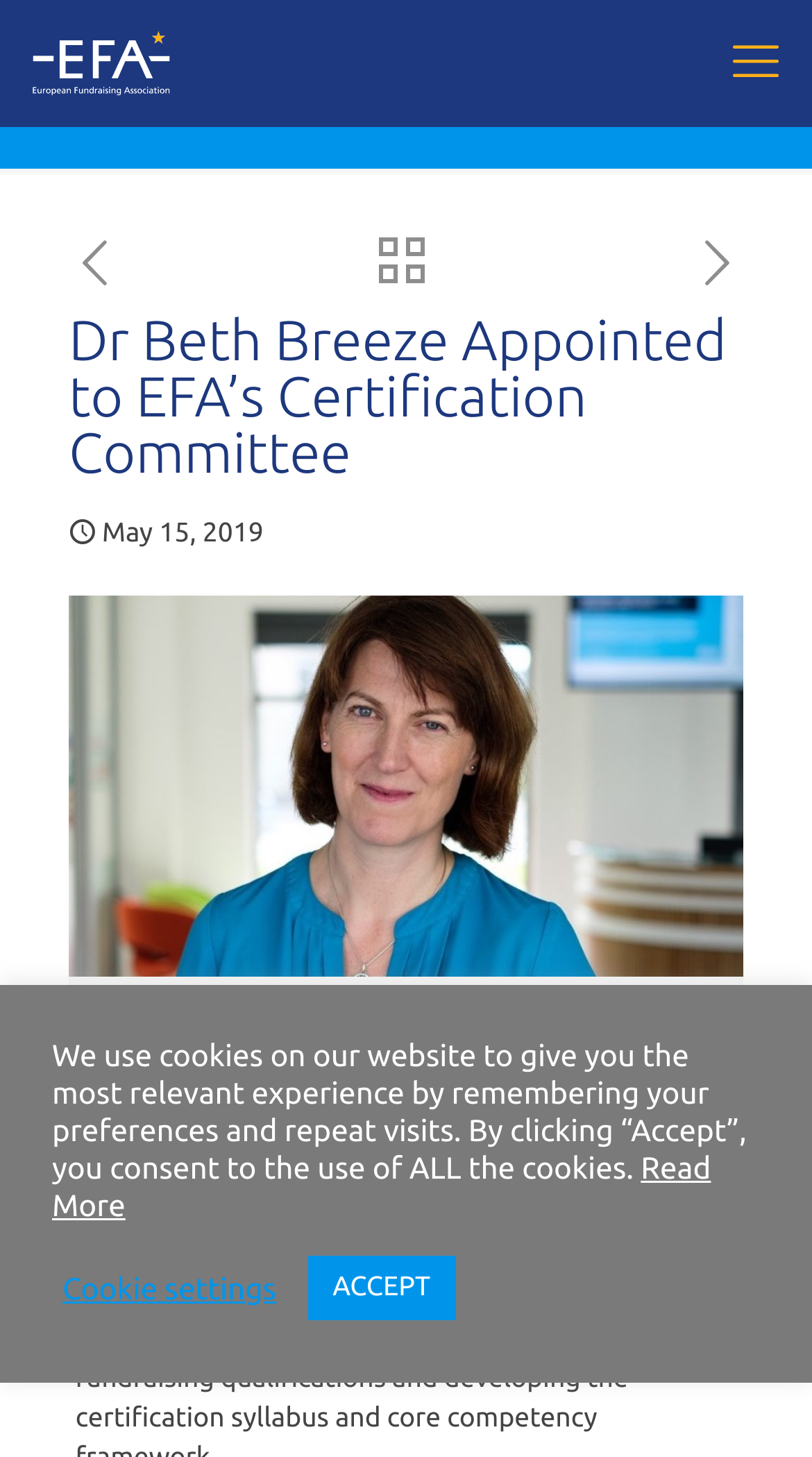Please determine the bounding box coordinates of the element's region to click for the following instruction: "view the article about Battle of the Bands 2023".

None